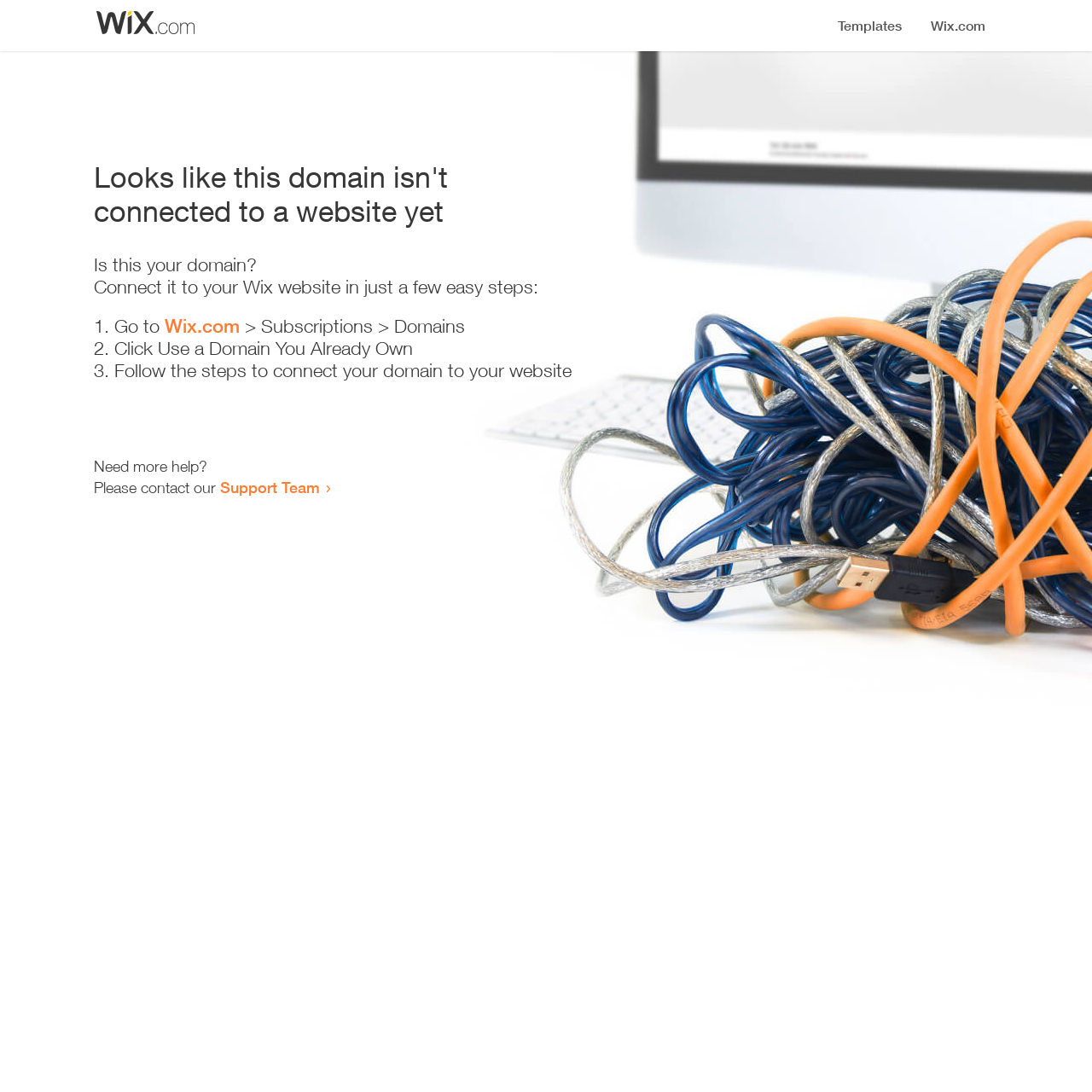Extract the main headline from the webpage and generate its text.

Looks like this domain isn't
connected to a website yet